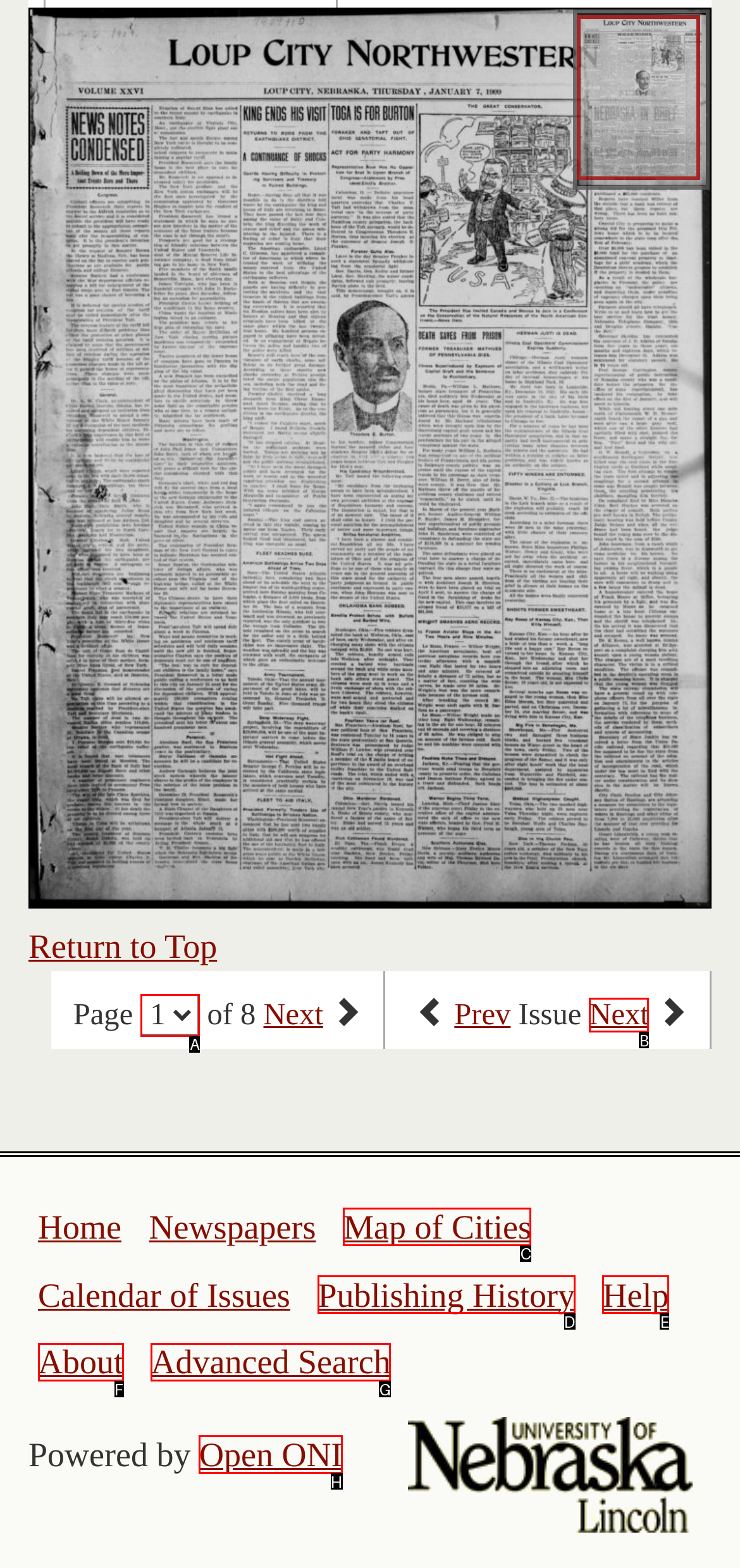Tell me which one HTML element I should click to complete the following task: Click on Facebook link Answer with the option's letter from the given choices directly.

None